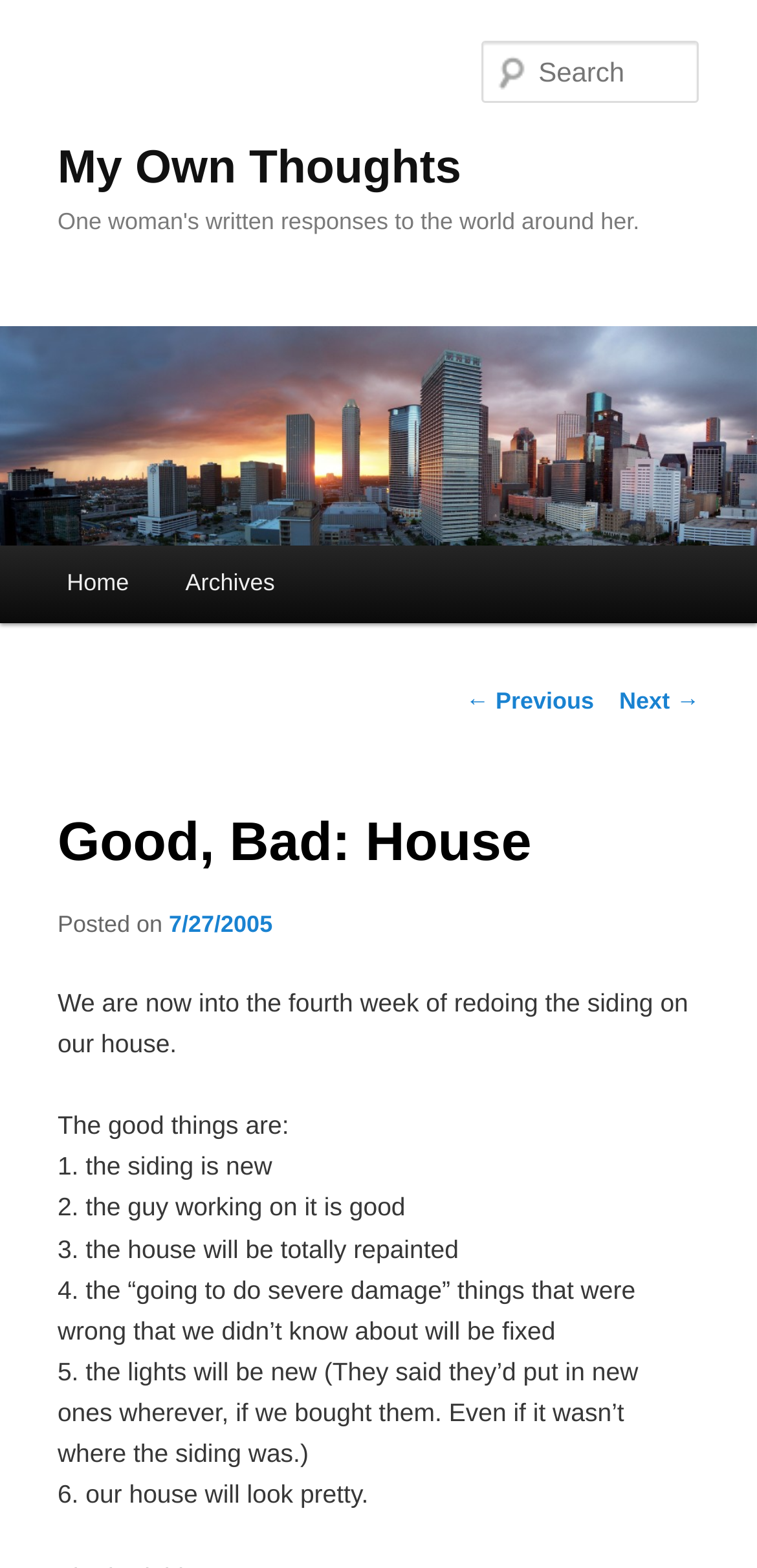Identify the bounding box coordinates for the element that needs to be clicked to fulfill this instruction: "Click on the 'Next →' link". Provide the coordinates in the format of four float numbers between 0 and 1: [left, top, right, bottom].

[0.818, 0.438, 0.924, 0.455]